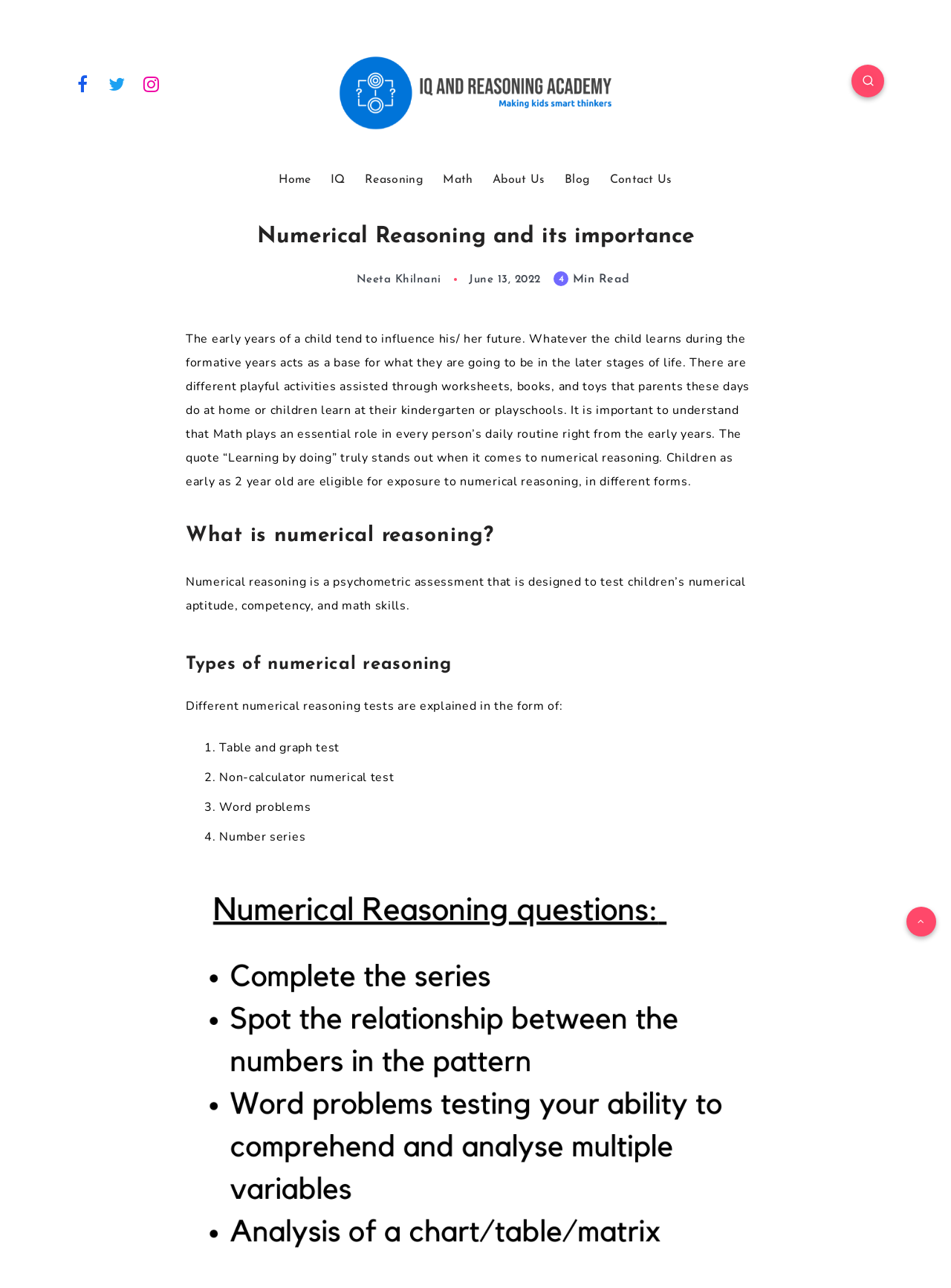Identify the bounding box for the element characterized by the following description: "parent_node: About Us".

[0.953, 0.704, 0.984, 0.727]